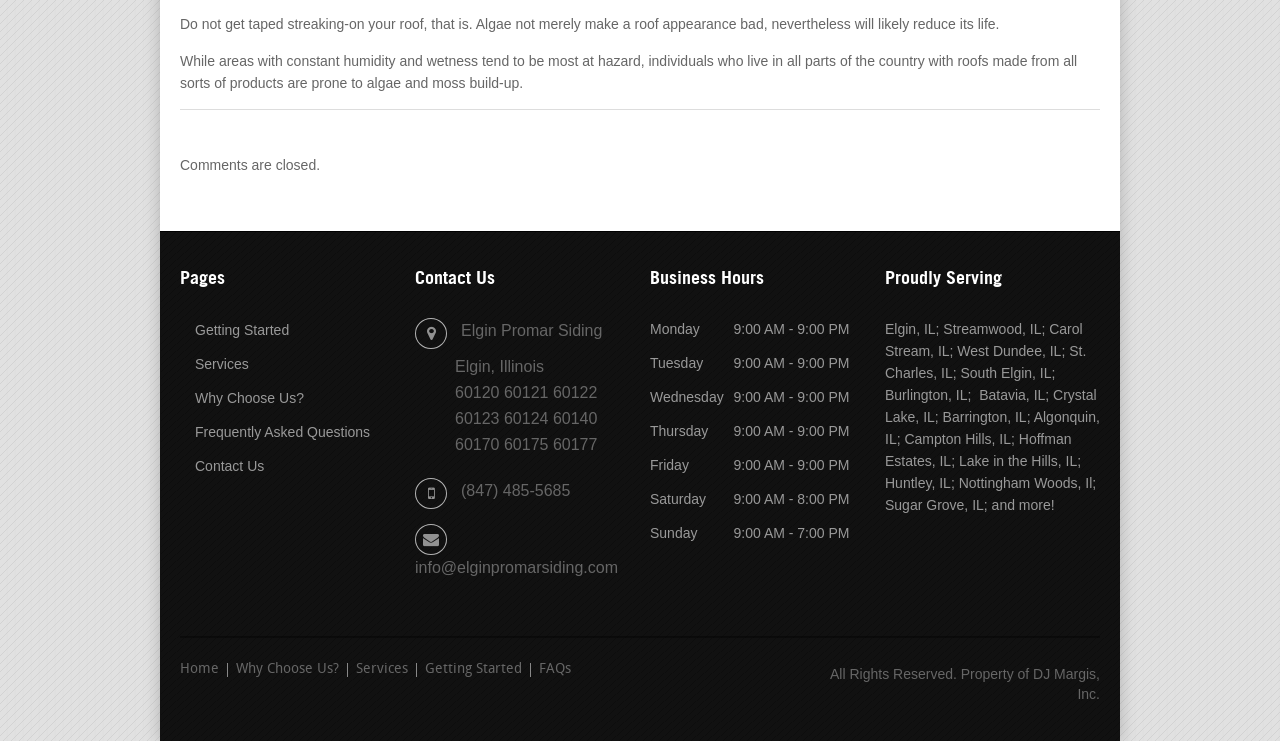Locate the bounding box of the UI element described by: "info@elginpromarsiding.com" in the given webpage screenshot.

[0.324, 0.754, 0.483, 0.777]